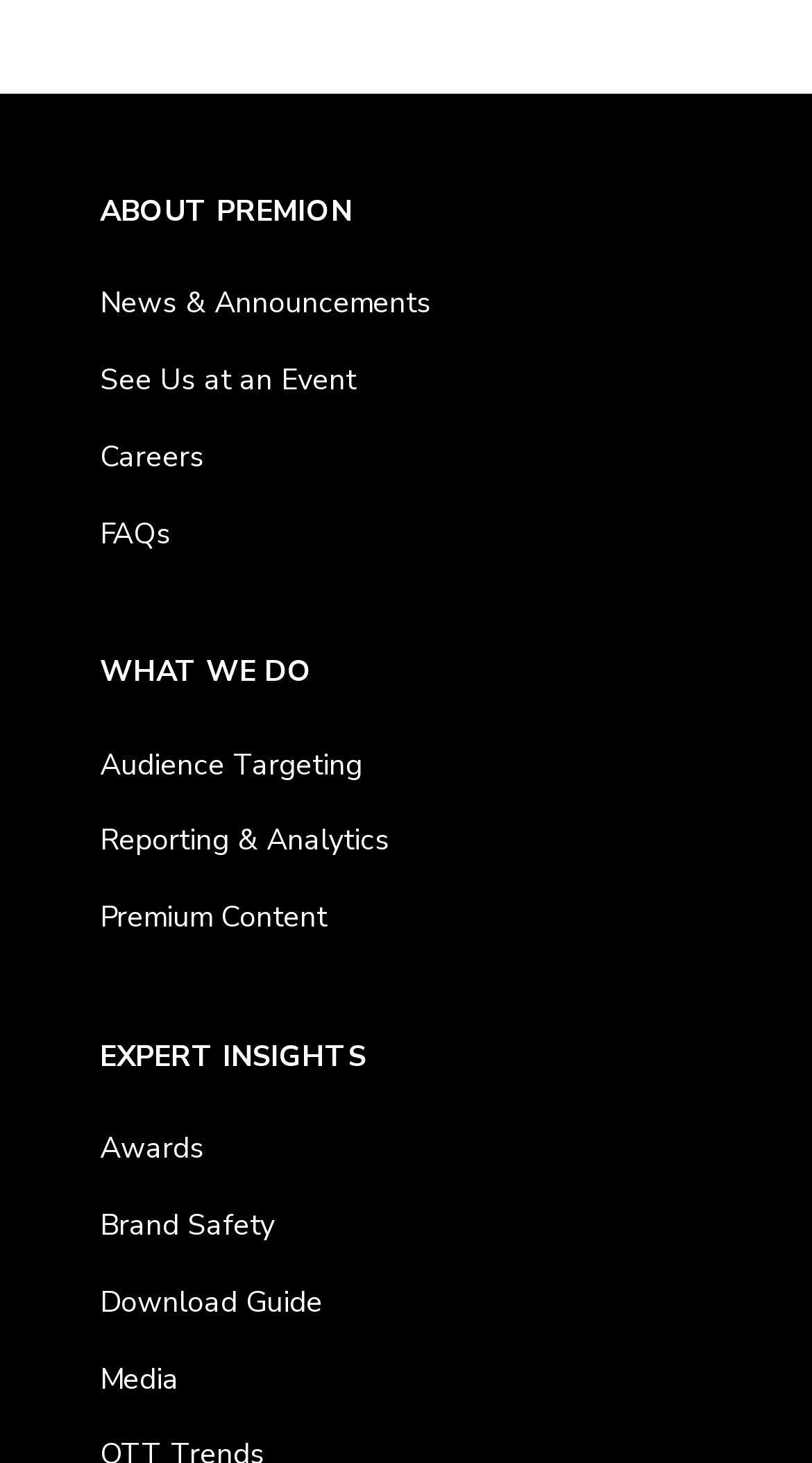Please identify the coordinates of the bounding box for the clickable region that will accomplish this instruction: "Learn about the company".

[0.123, 0.132, 0.877, 0.158]